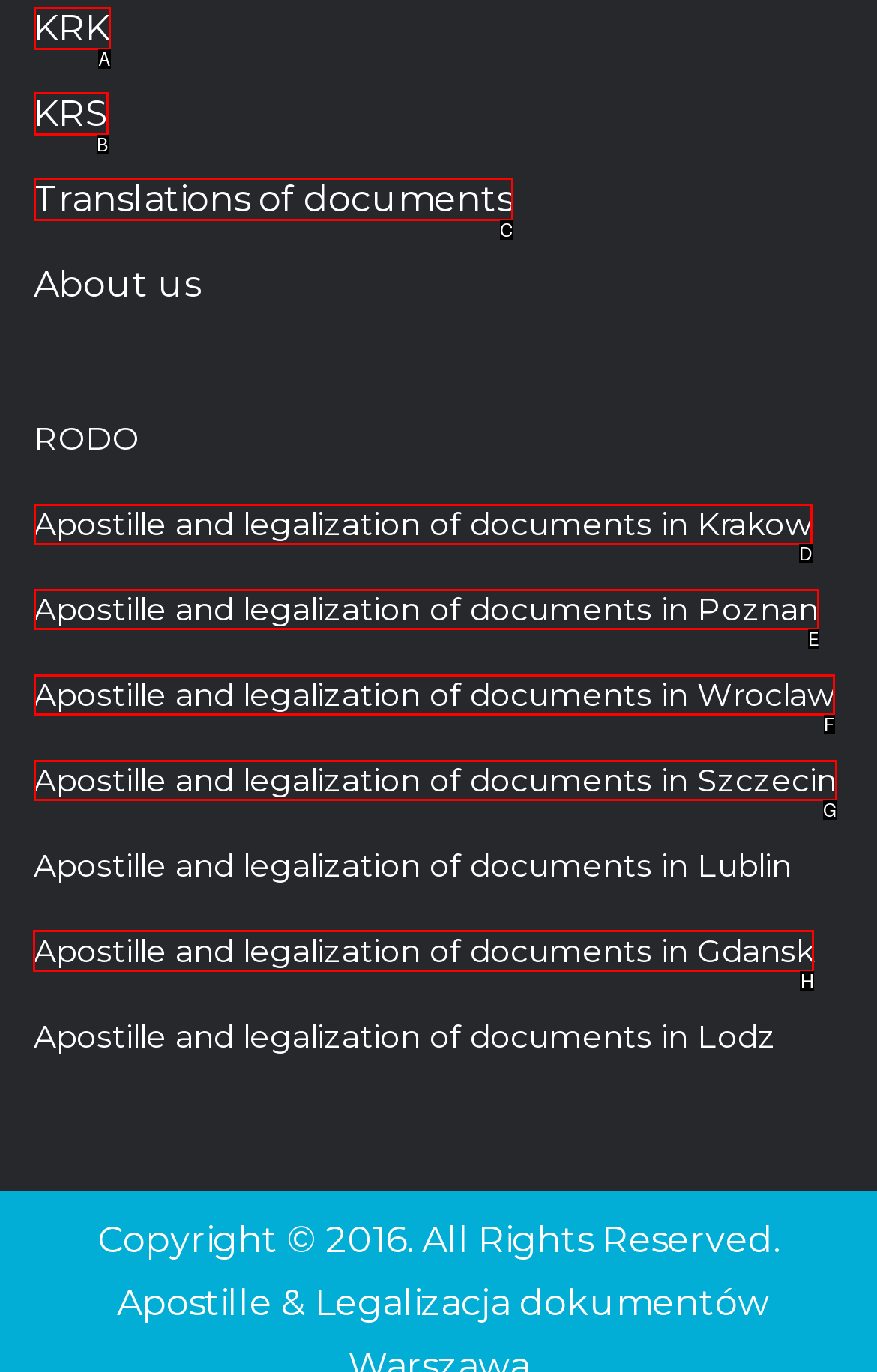Find the HTML element to click in order to complete this task: Visit Community
Answer with the letter of the correct option.

None